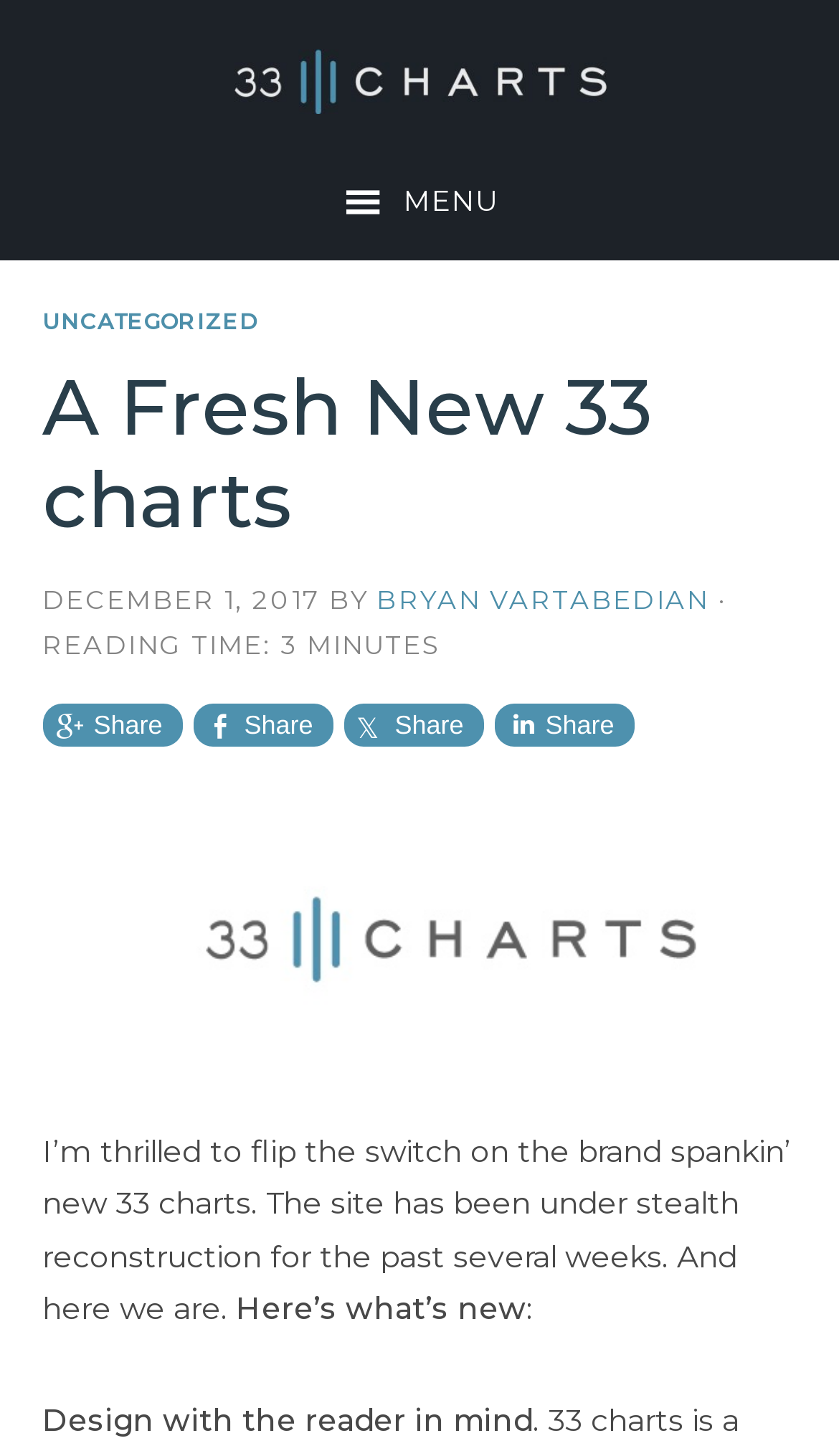What is the date of the latest article? Refer to the image and provide a one-word or short phrase answer.

DECEMBER 1, 2017